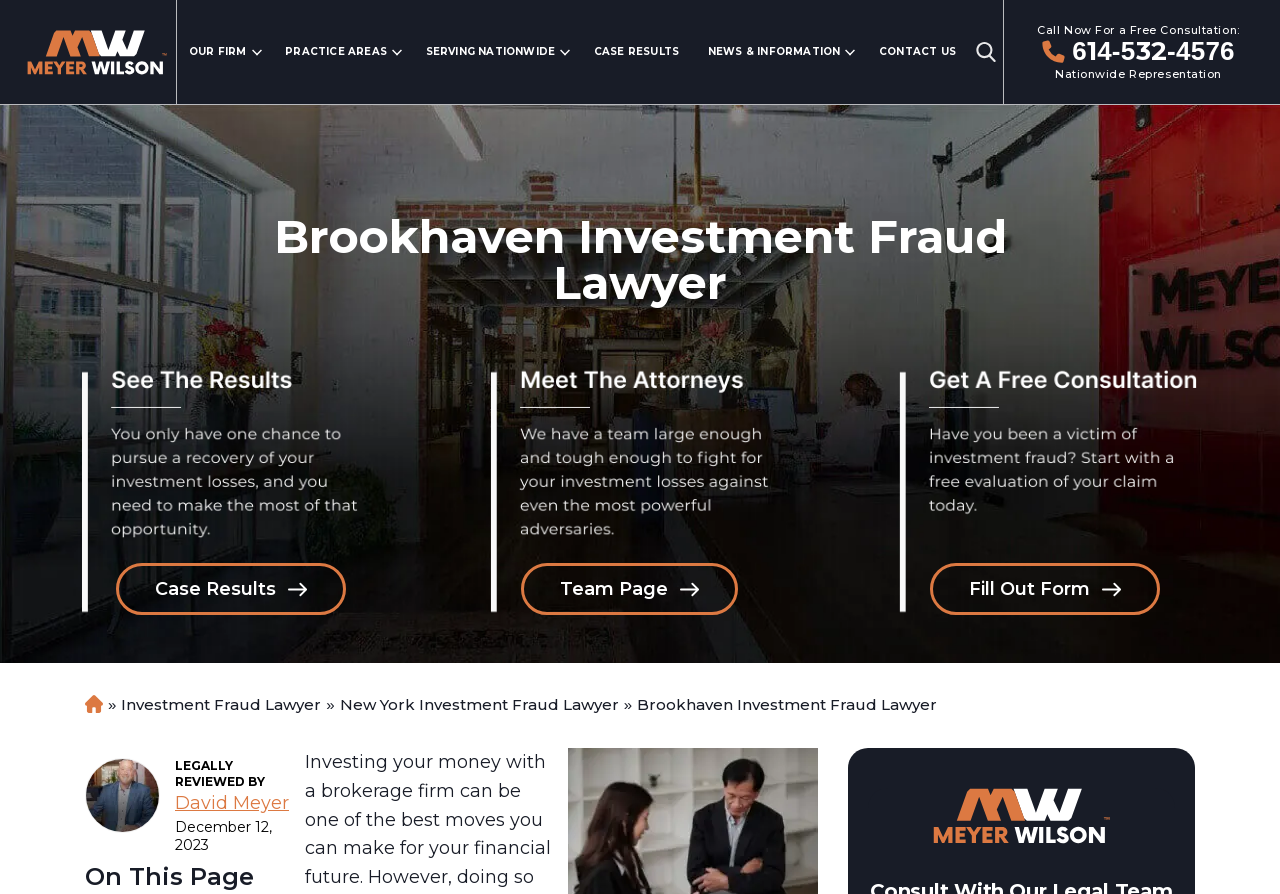Determine the bounding box coordinates of the area to click in order to meet this instruction: "Learn more about 'David P. Meyer, Esq.'".

[0.327, 0.227, 0.484, 0.262]